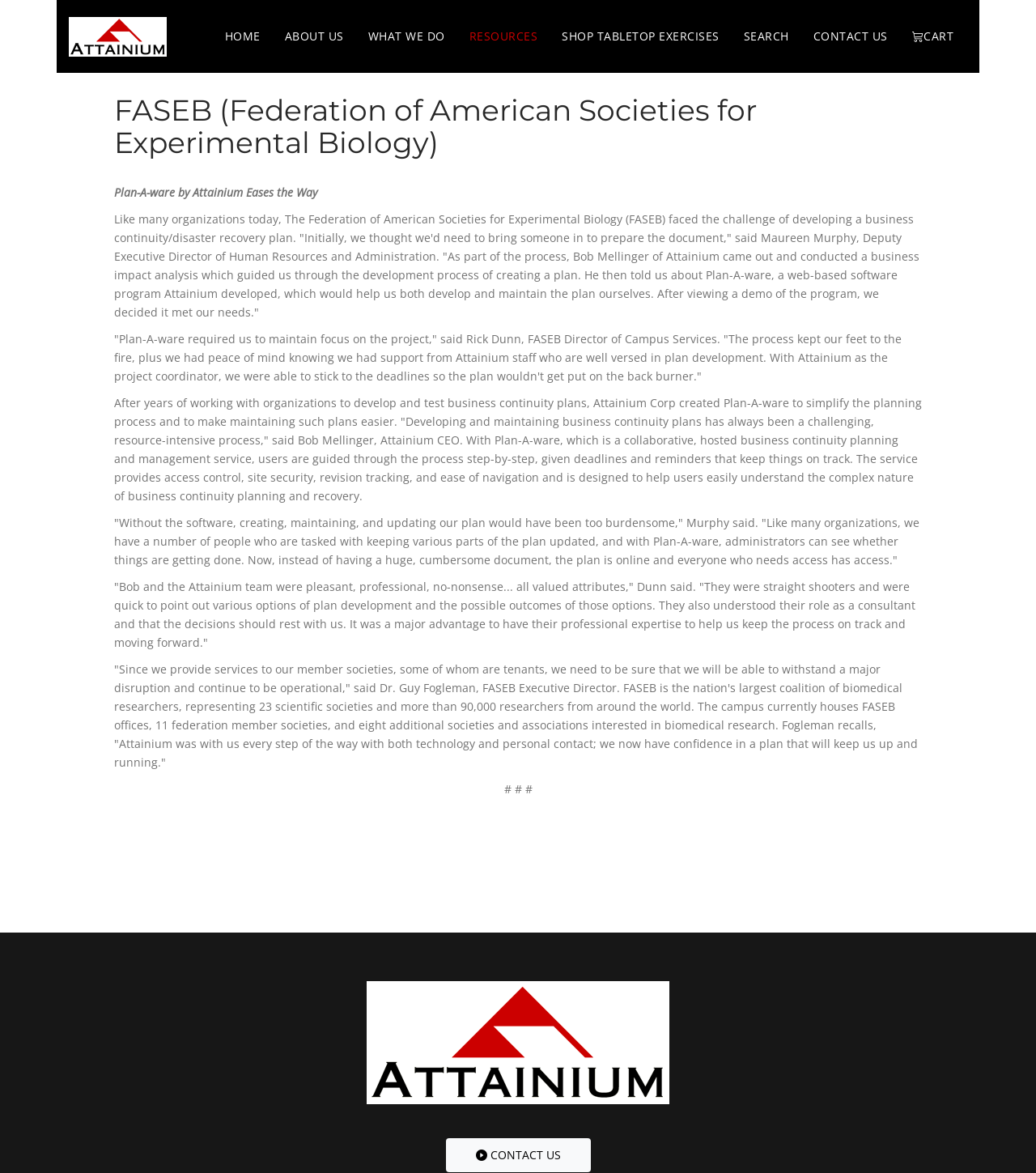Determine the bounding box for the HTML element described here: "Resources". The coordinates should be given as [left, top, right, bottom] with each number being a float between 0 and 1.

[0.441, 0.0, 0.53, 0.062]